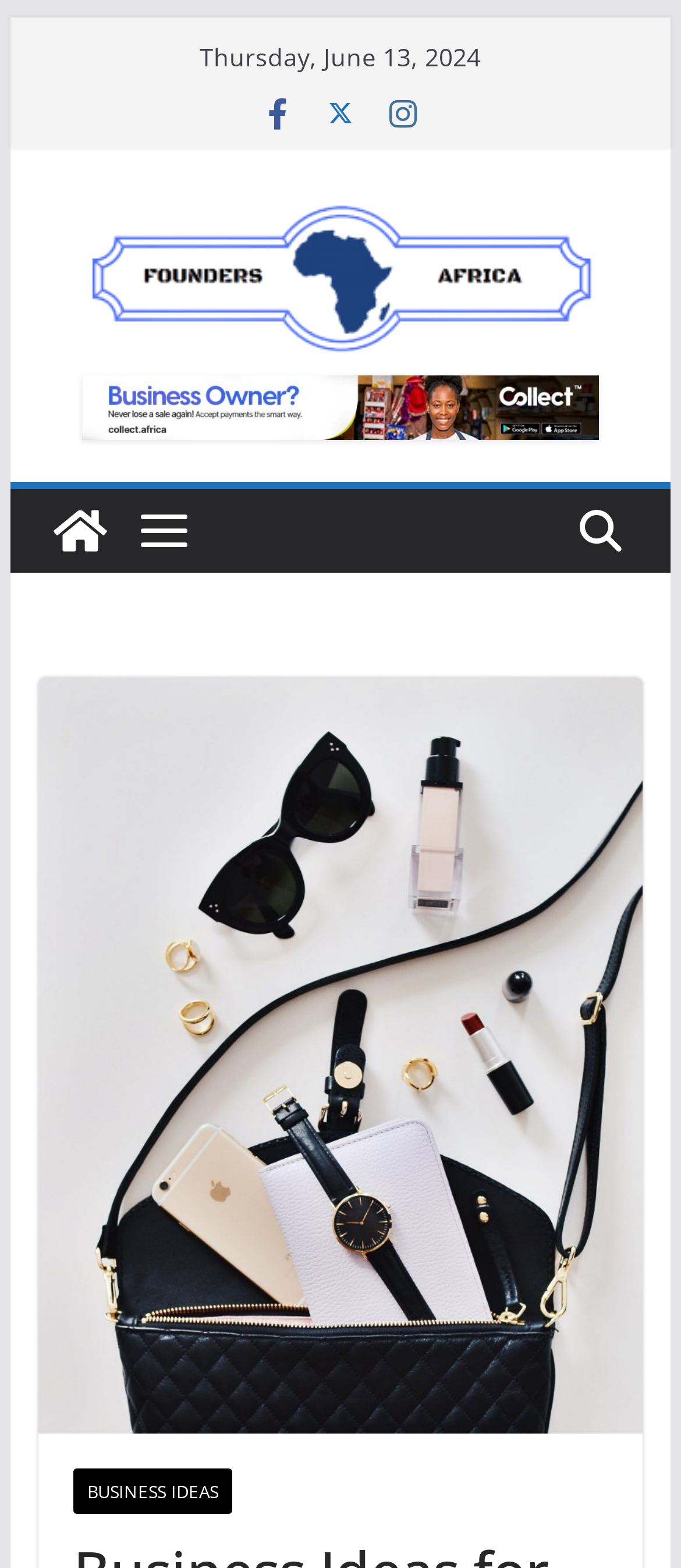Respond with a single word or short phrase to the following question: 
What is the category of the webpage content?

Business Ideas